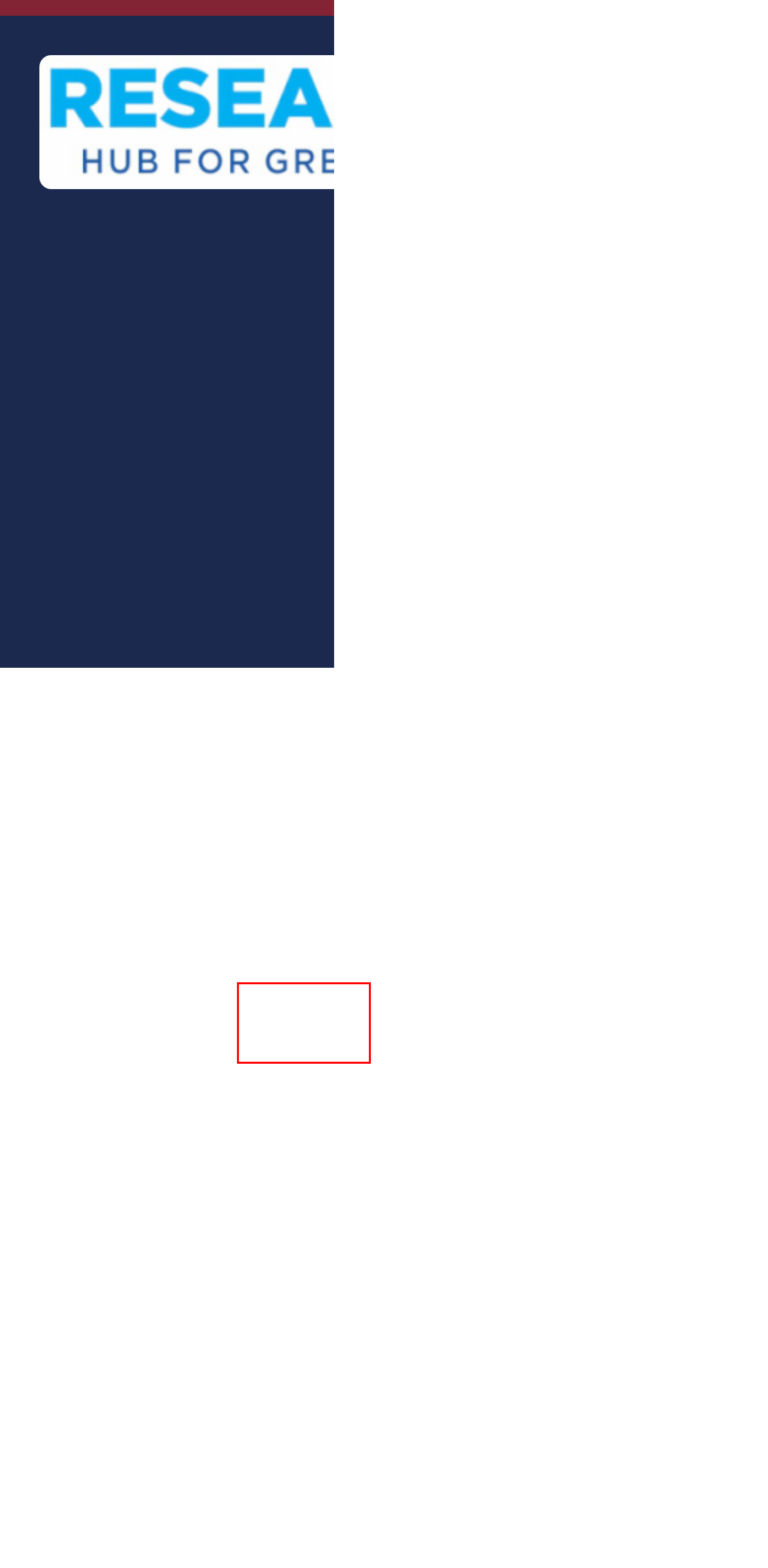A screenshot of a webpage is given, featuring a red bounding box around a UI element. Please choose the webpage description that best aligns with the new webpage after clicking the element in the bounding box. These are the descriptions:
A. ResearchWap Blog - Well Research Blog Post
B. All You Have To know About ResearchWap
C. Floating Chat Button for WhatsApp, Facebook Messenger, Line etc. | GetButton.io
D. Hire a Writer to research your project for you
E. THE IMPACT OF LEADERSHIP STYLE IN AN ORGANIZATION
F. IMPACT OF INFORMATION AND COMMUNICATION TECHNOLOGY ON TODAY’S BUSINESS ENVIRONMENT
G. Research Project Topics, Topics Ideas and Research Materials
H. Project Topics Ideas, Final Year Project Topics and Materials.

A